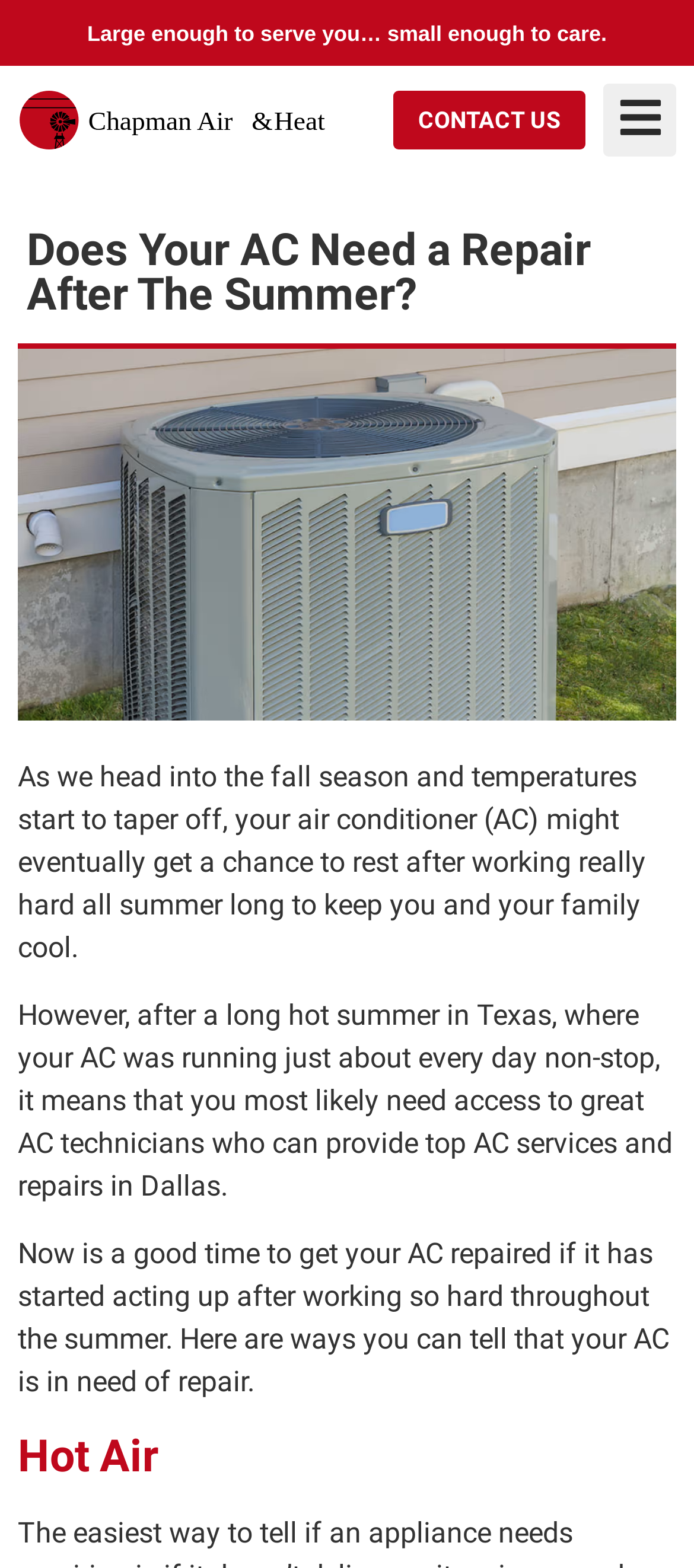Use a single word or phrase to answer the question: What is the section title that comes after the introduction?

Hot Air